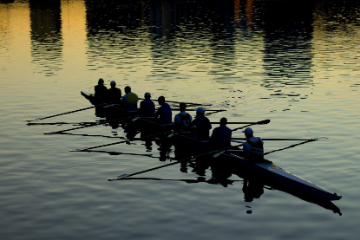Based on the visual content of the image, answer the question thoroughly: What is the mood of the scene?

The caption describes the scene as 'calm' and mentions the 'shimmering effect on the water's surface' which suggests a peaceful and serene atmosphere.